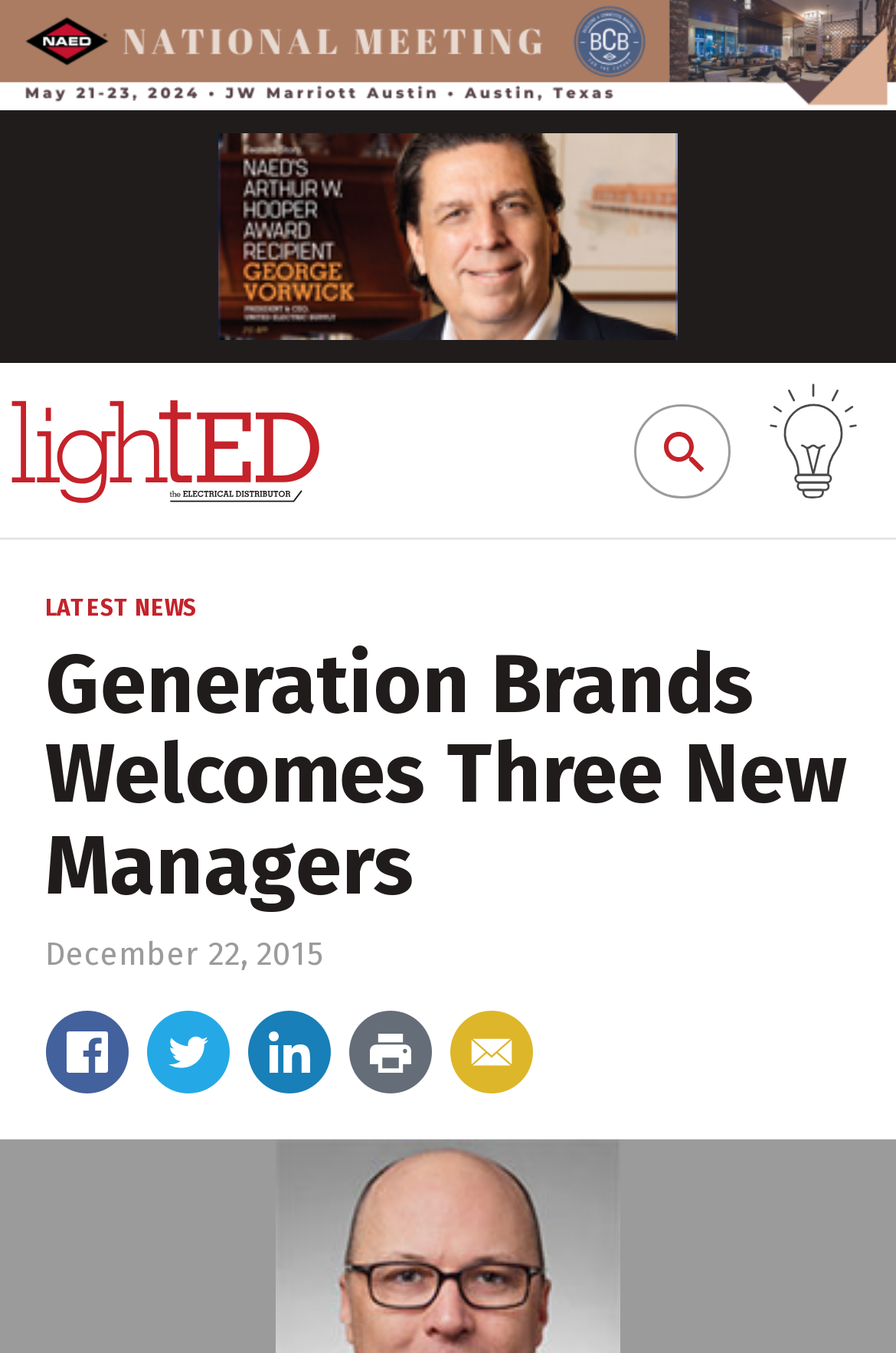Please respond in a single word or phrase: 
How many characters are in the search box prompt?

10